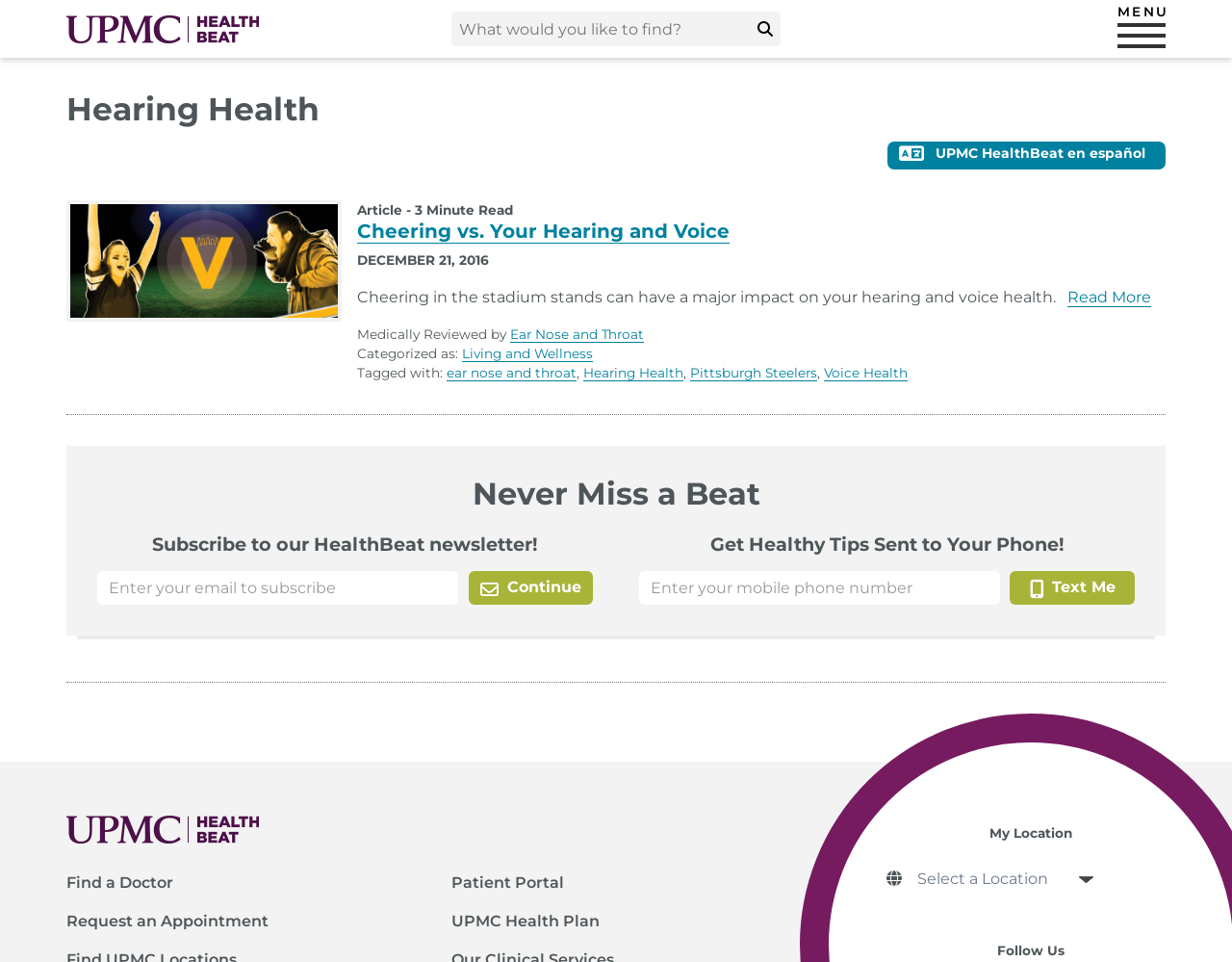Locate the bounding box coordinates of the clickable region to complete the following instruction: "Read more about Cheering vs. Your Hearing and Voice."

[0.866, 0.299, 0.934, 0.319]